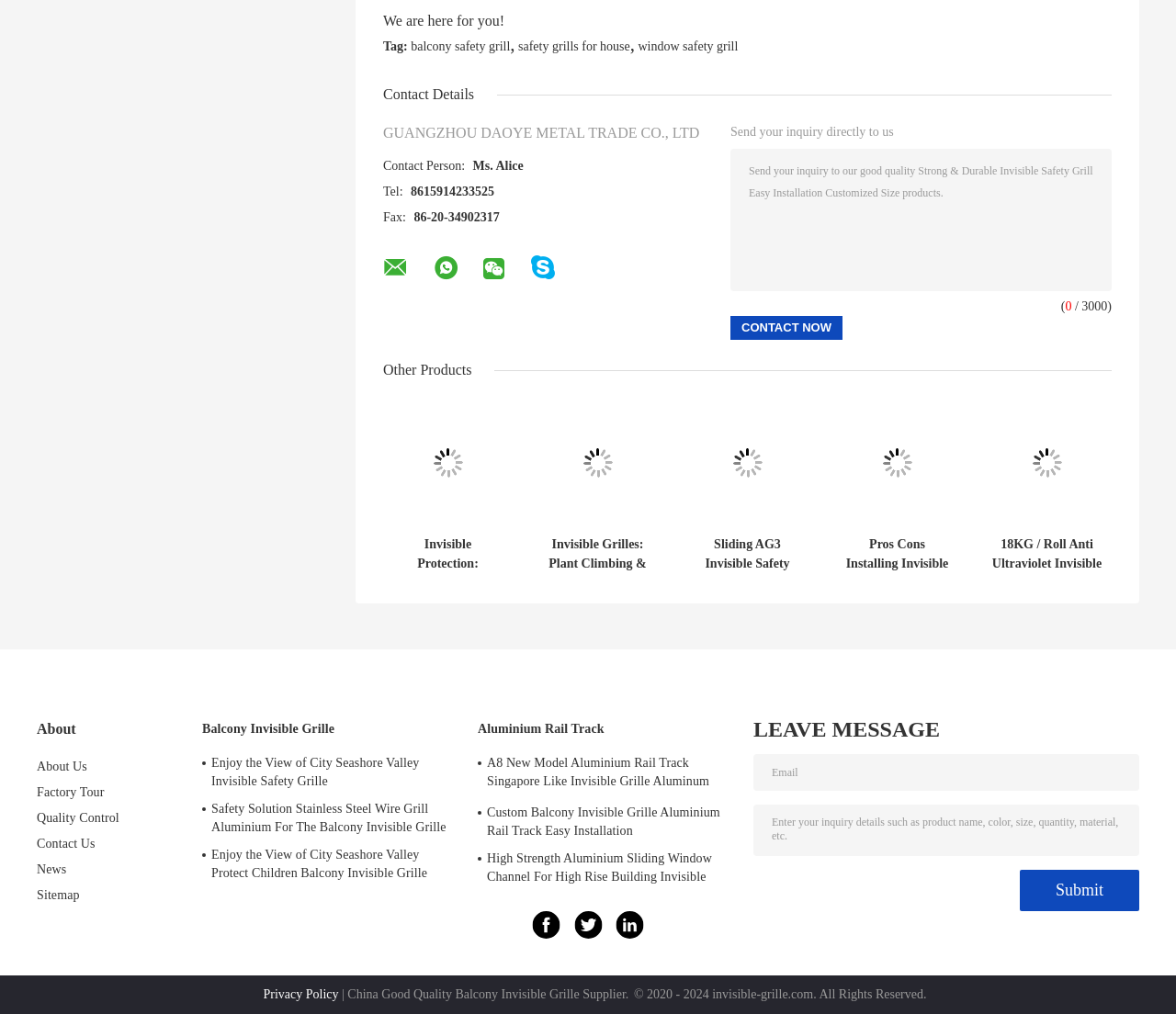What is the company name?
Carefully examine the image and provide a detailed answer to the question.

The company name is mentioned in the contact details section of the webpage, which is 'GUANGZHOU DAOYE METAL TRADE CO., LTD'.